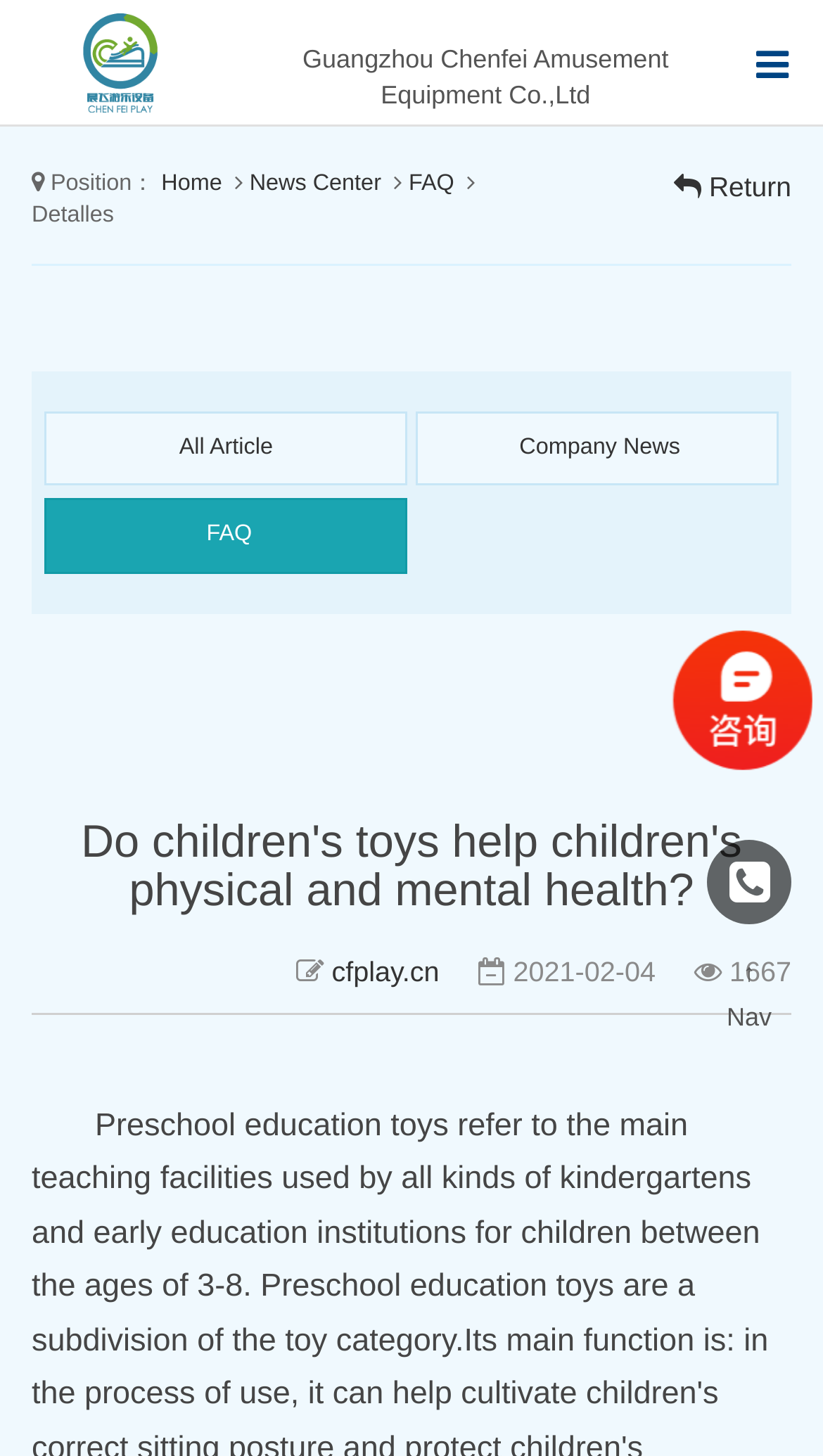Point out the bounding box coordinates of the section to click in order to follow this instruction: "View Company News".

[0.504, 0.282, 0.946, 0.334]